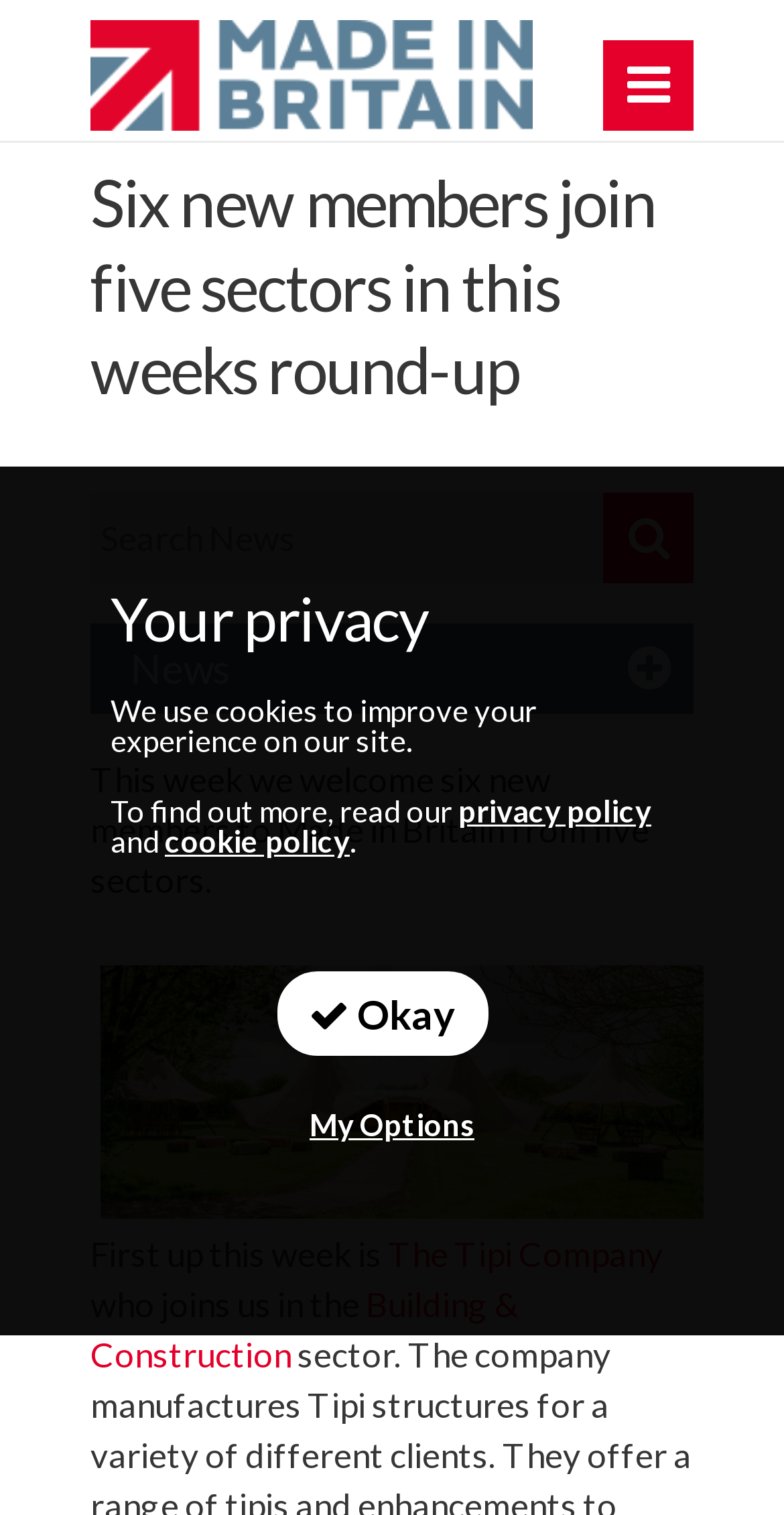How many new members are introduced this week?
Respond to the question with a well-detailed and thorough answer.

I found the answer by reading the heading 'Six new members join five sectors in this weeks round-up', which indicates that six new members are introduced this week.